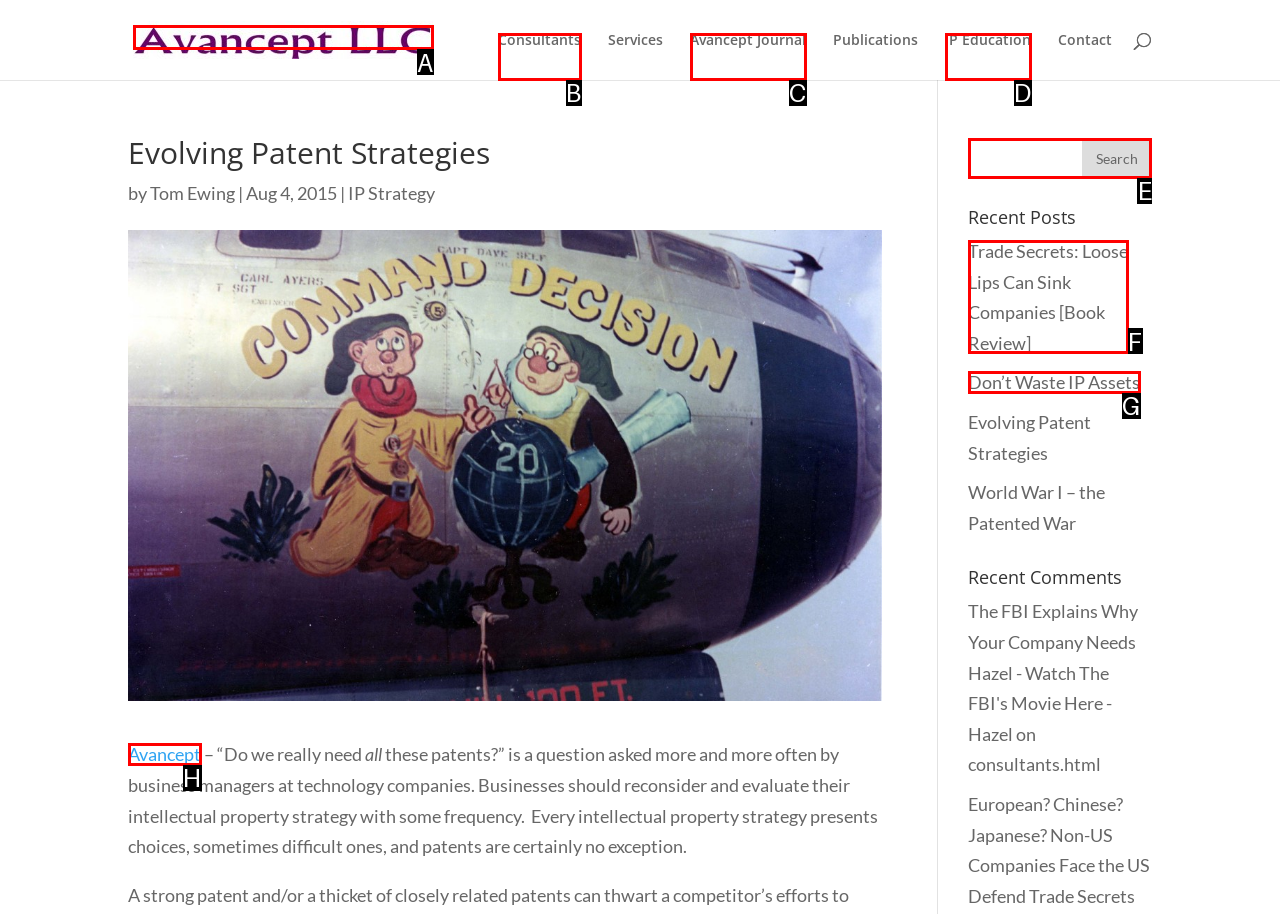Based on the element description: Don’t Waste IP Assets, choose the HTML element that matches best. Provide the letter of your selected option.

G